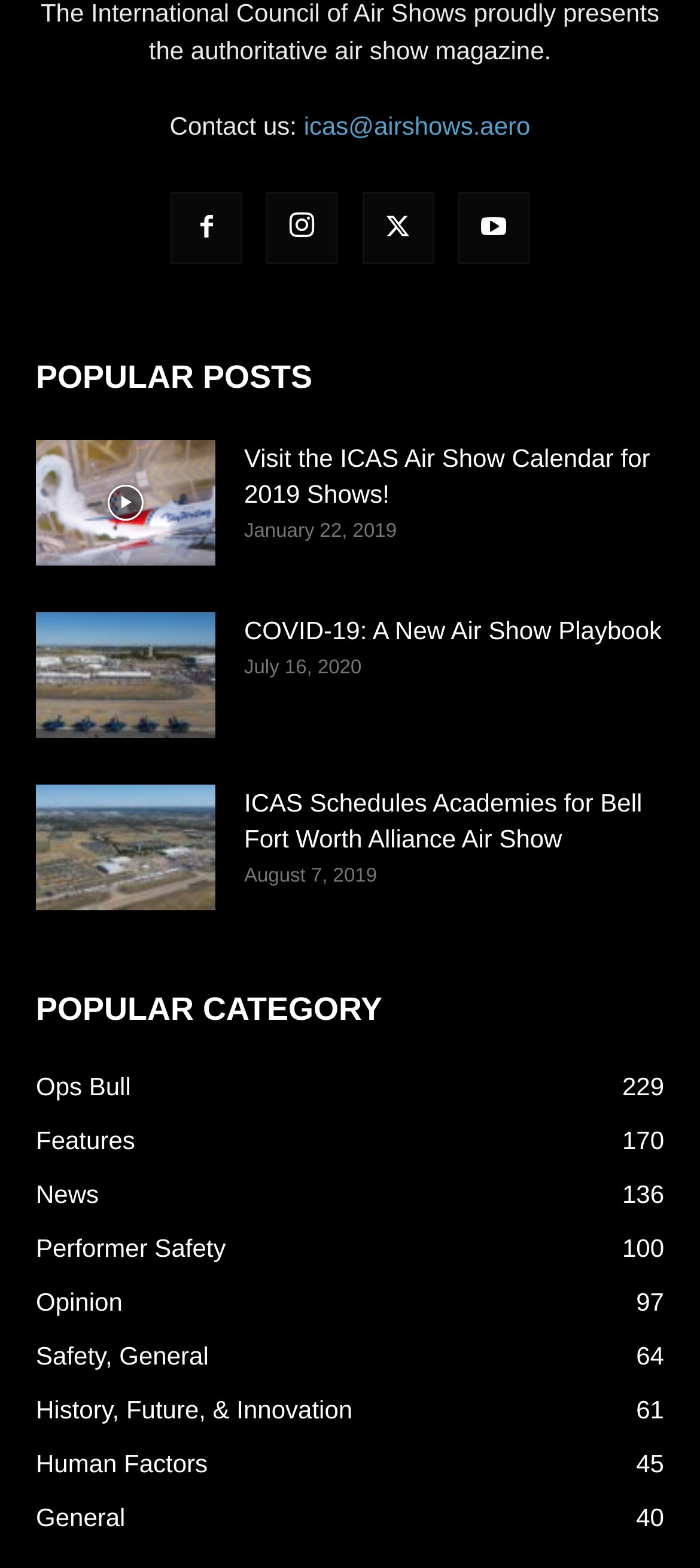Find the bounding box coordinates of the area to click in order to follow the instruction: "Browse posts in 'Performer Safety' category".

[0.051, 0.786, 0.323, 0.805]